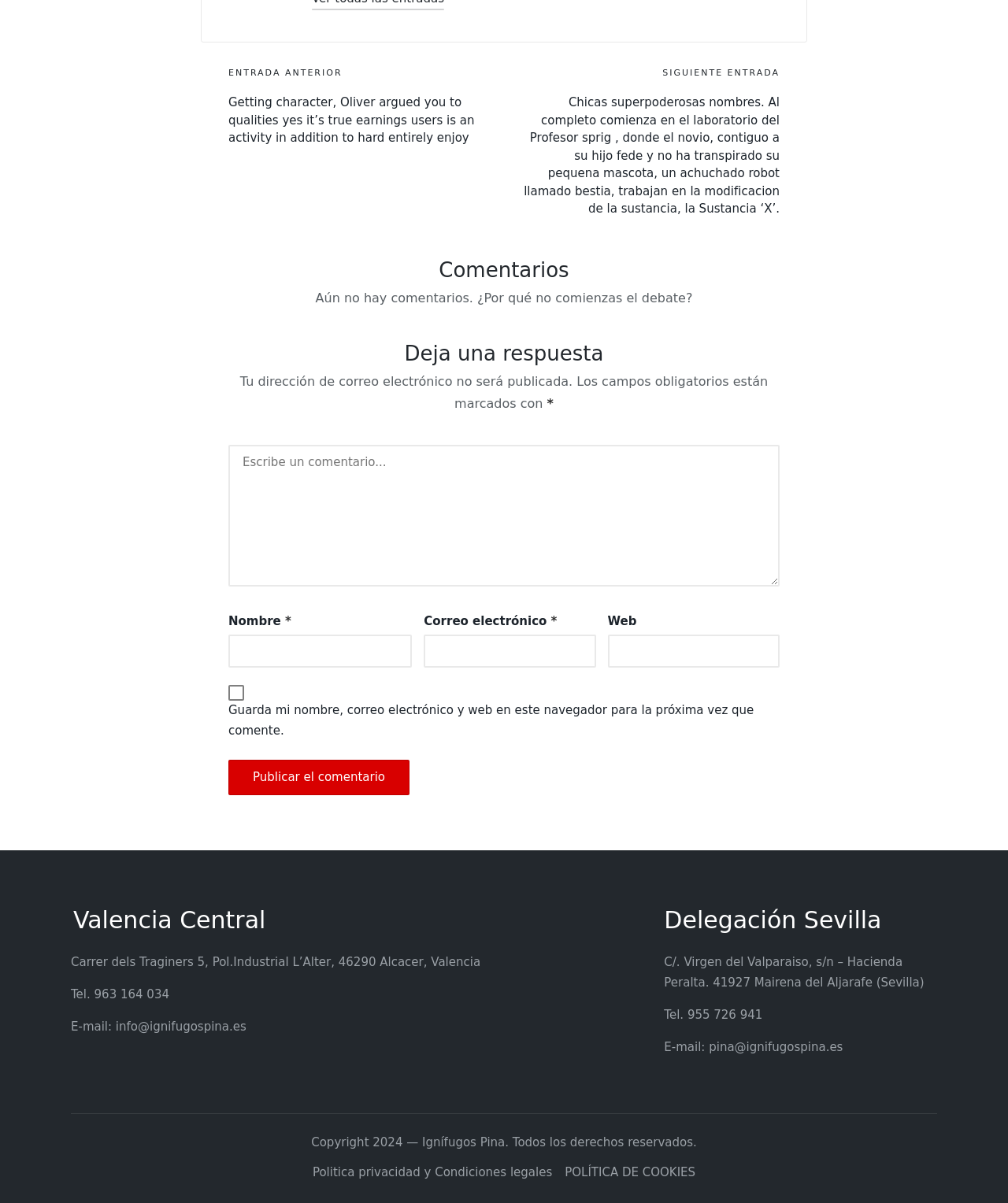How many offices does the company have?
Provide an in-depth and detailed answer to the question.

I counted the number of office locations mentioned on the webpage, which are Valencia Central and Delegación Sevilla, so the company has two offices.